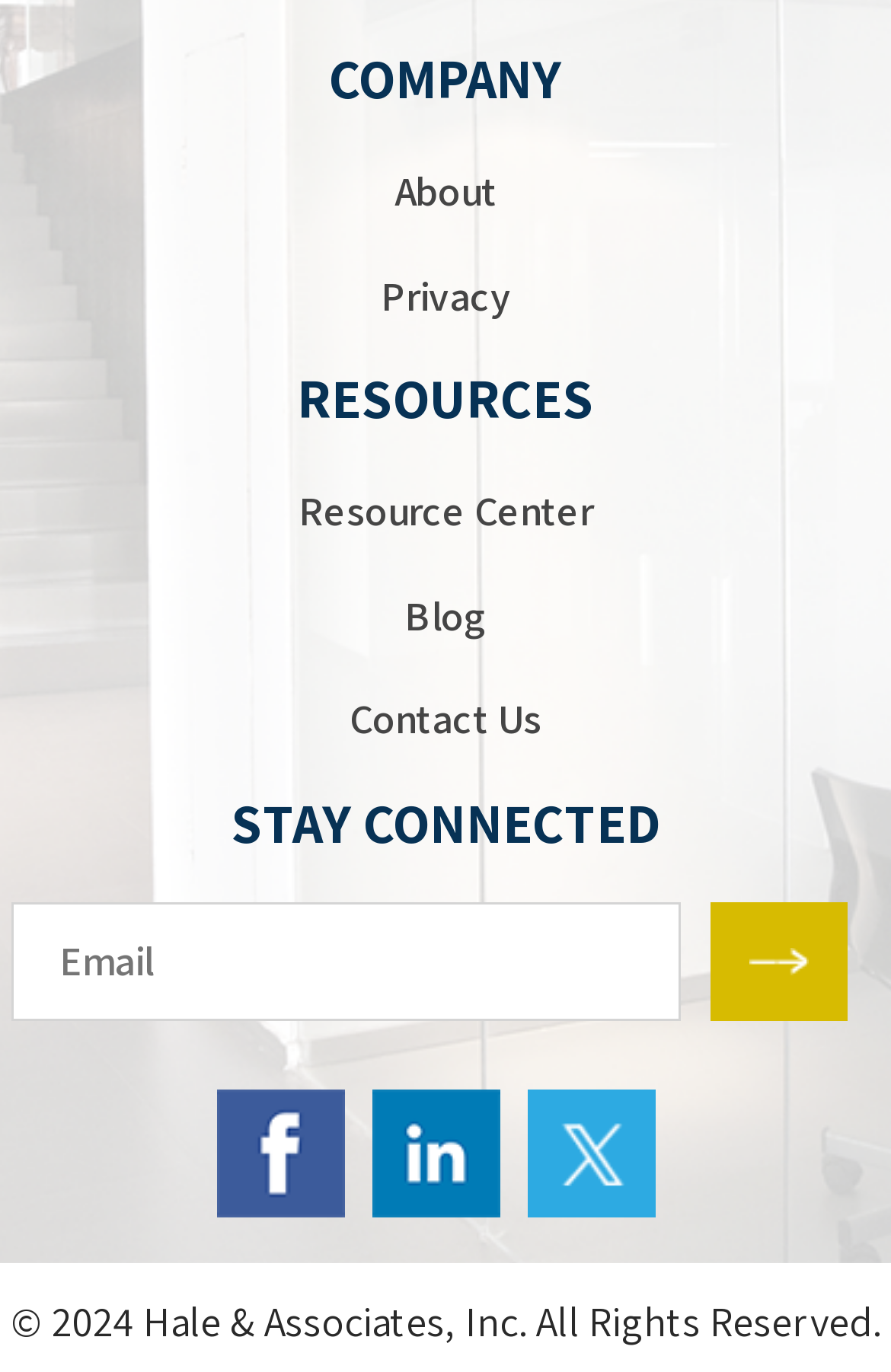Please determine the bounding box coordinates of the element's region to click in order to carry out the following instruction: "Visit the Resource Center". The coordinates should be four float numbers between 0 and 1, i.e., [left, top, right, bottom].

[0.335, 0.353, 0.665, 0.392]